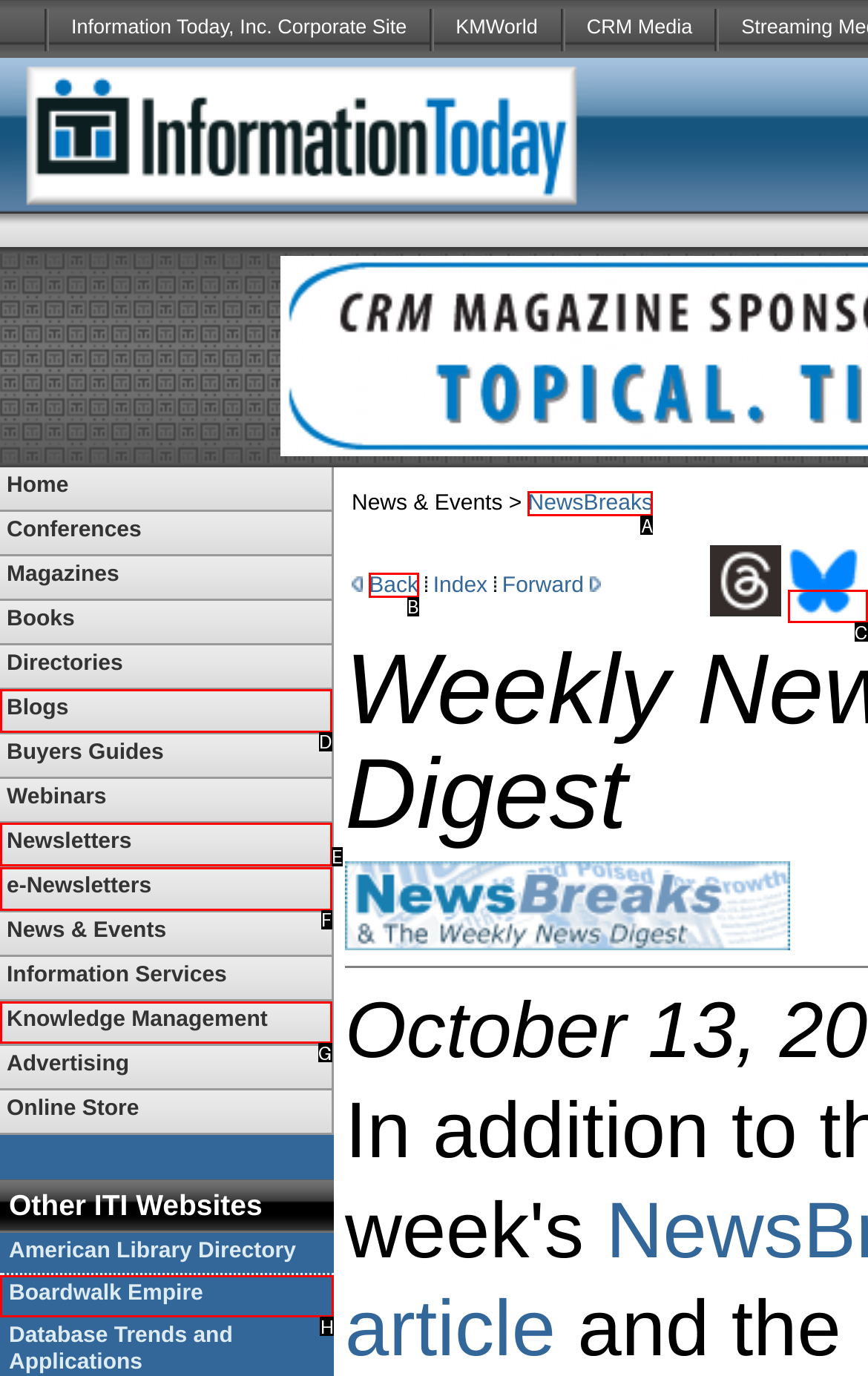Choose the letter of the option that needs to be clicked to perform the task: Click on Dentistry. Answer with the letter.

None